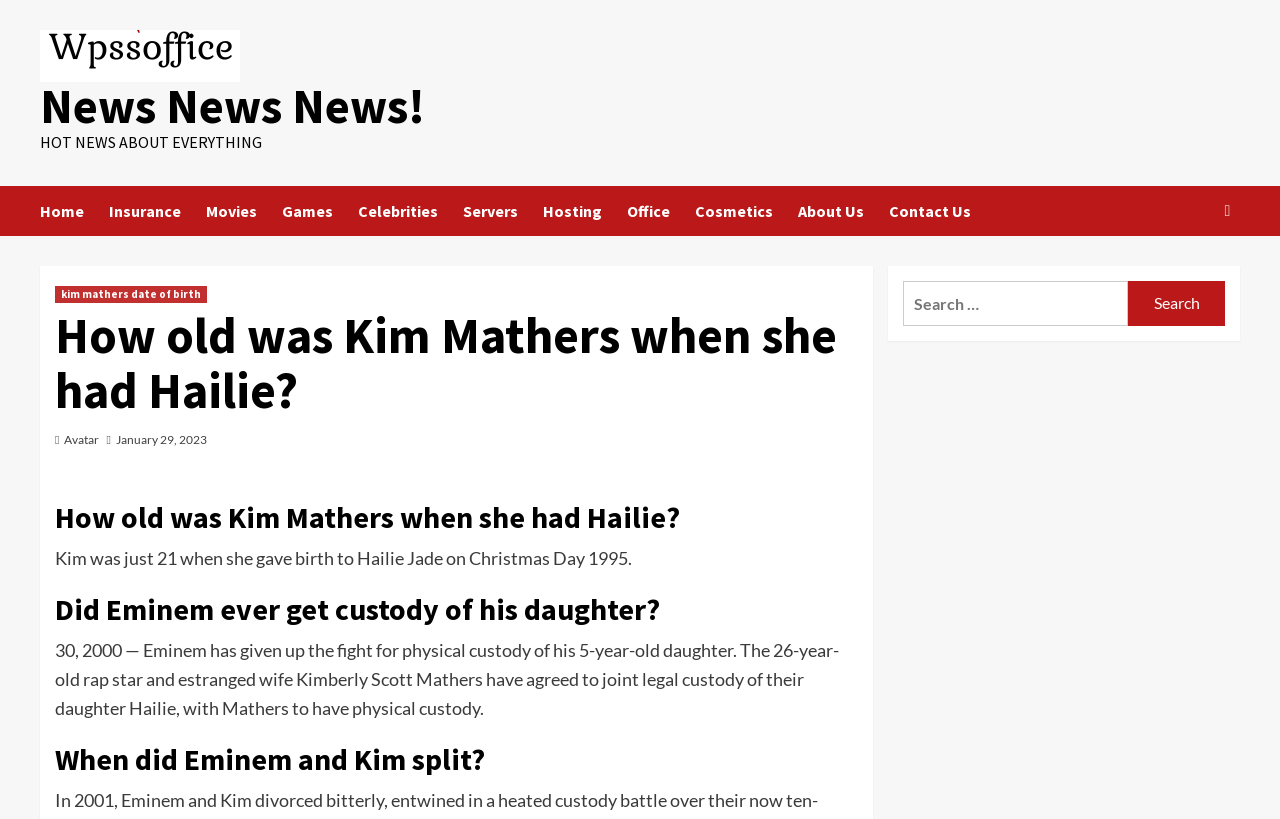What is the date of birth of Kim Mathers?
Can you provide an in-depth and detailed response to the question?

Although the webpage mentions Kim Mathers' age when she had Hailie, it does not provide her date of birth.